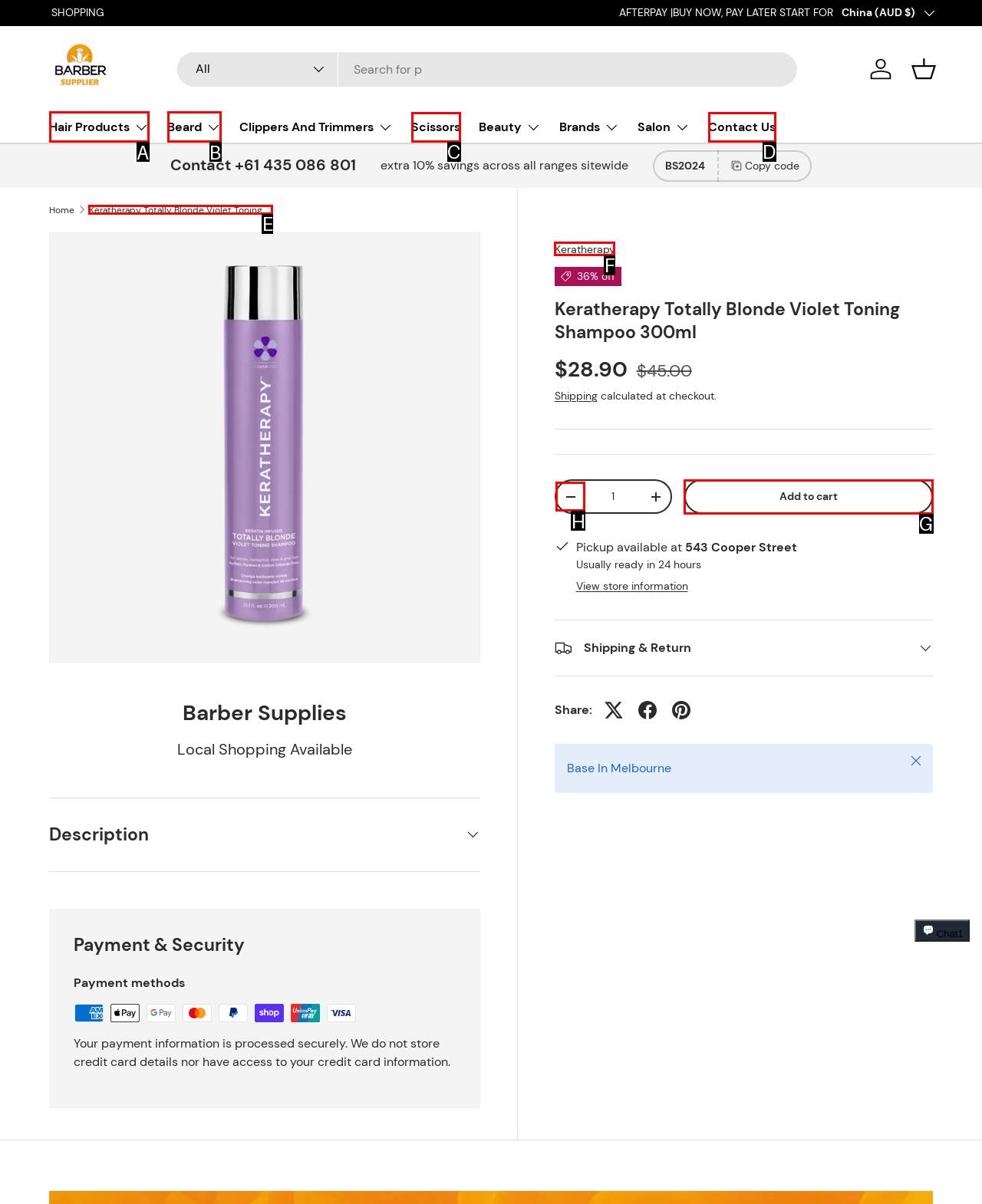Choose the HTML element that corresponds to the description: Contact Us
Provide the answer by selecting the letter from the given choices.

D